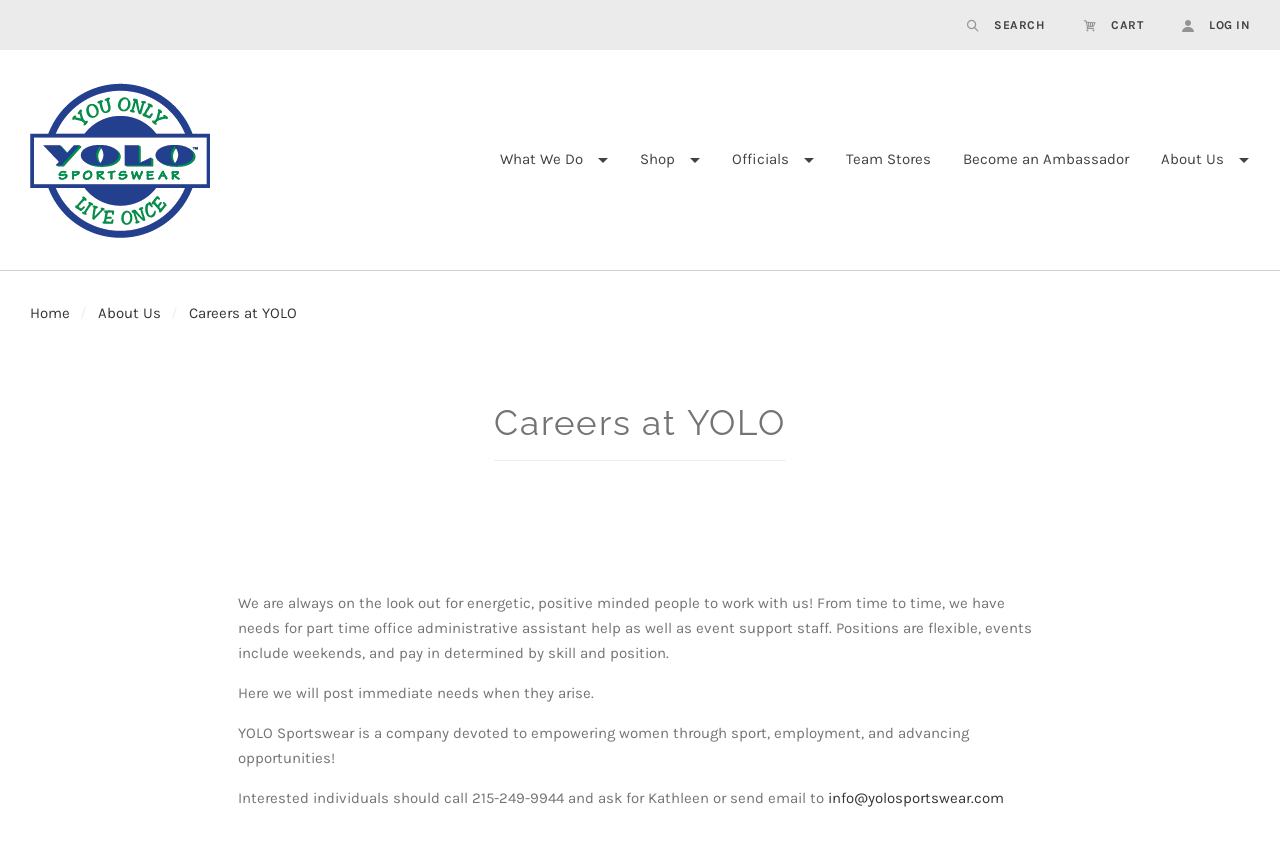Please provide the bounding box coordinates for the element that needs to be clicked to perform the instruction: "Send email to inquire about job opportunities". The coordinates must consist of four float numbers between 0 and 1, formatted as [left, top, right, bottom].

[0.647, 0.932, 0.784, 0.953]